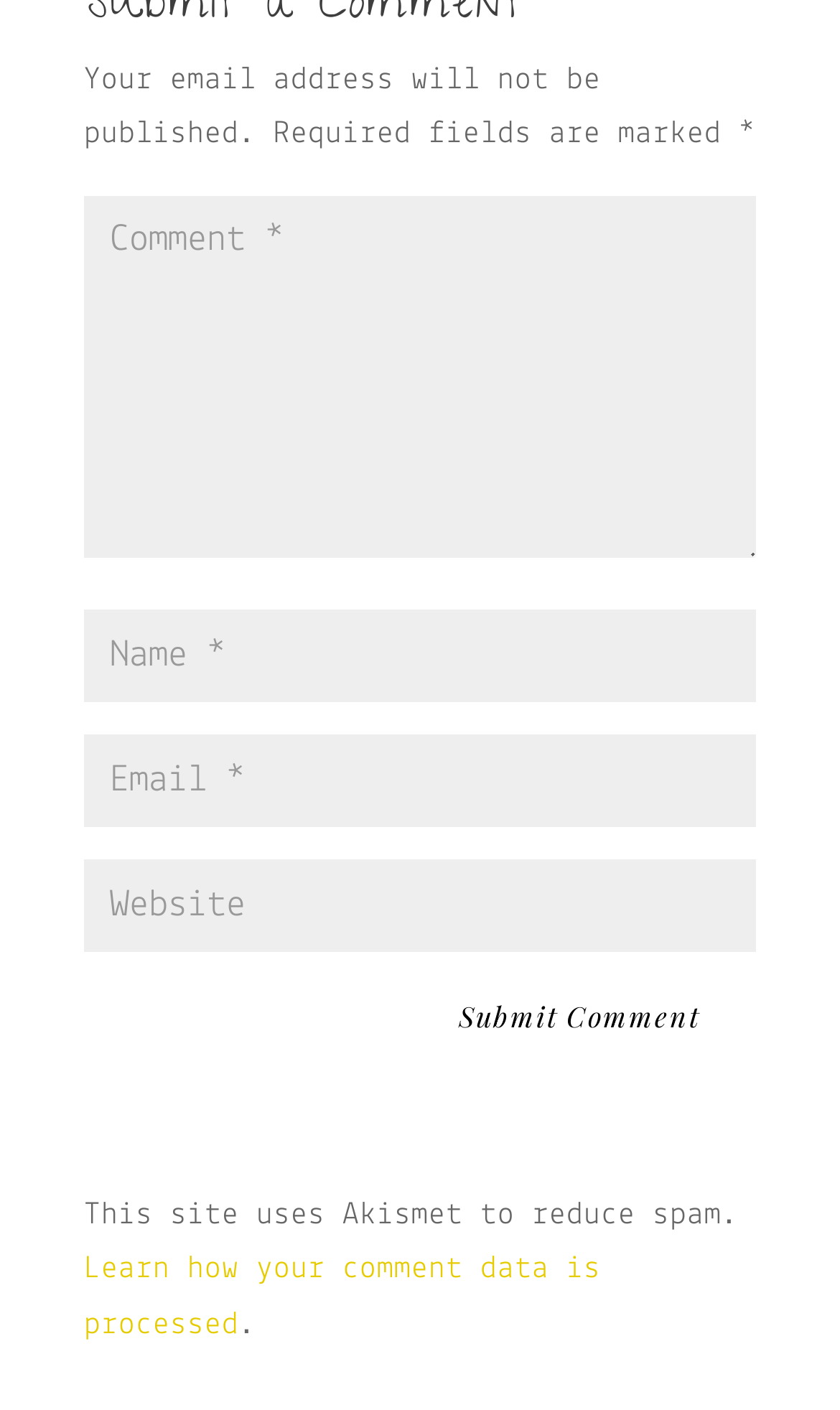What is the purpose of Akismet on this site?
Provide a thorough and detailed answer to the question.

According to the webpage, this site uses Akismet to reduce spam, which implies that Akismet is used to filter out unwanted or malicious comments.